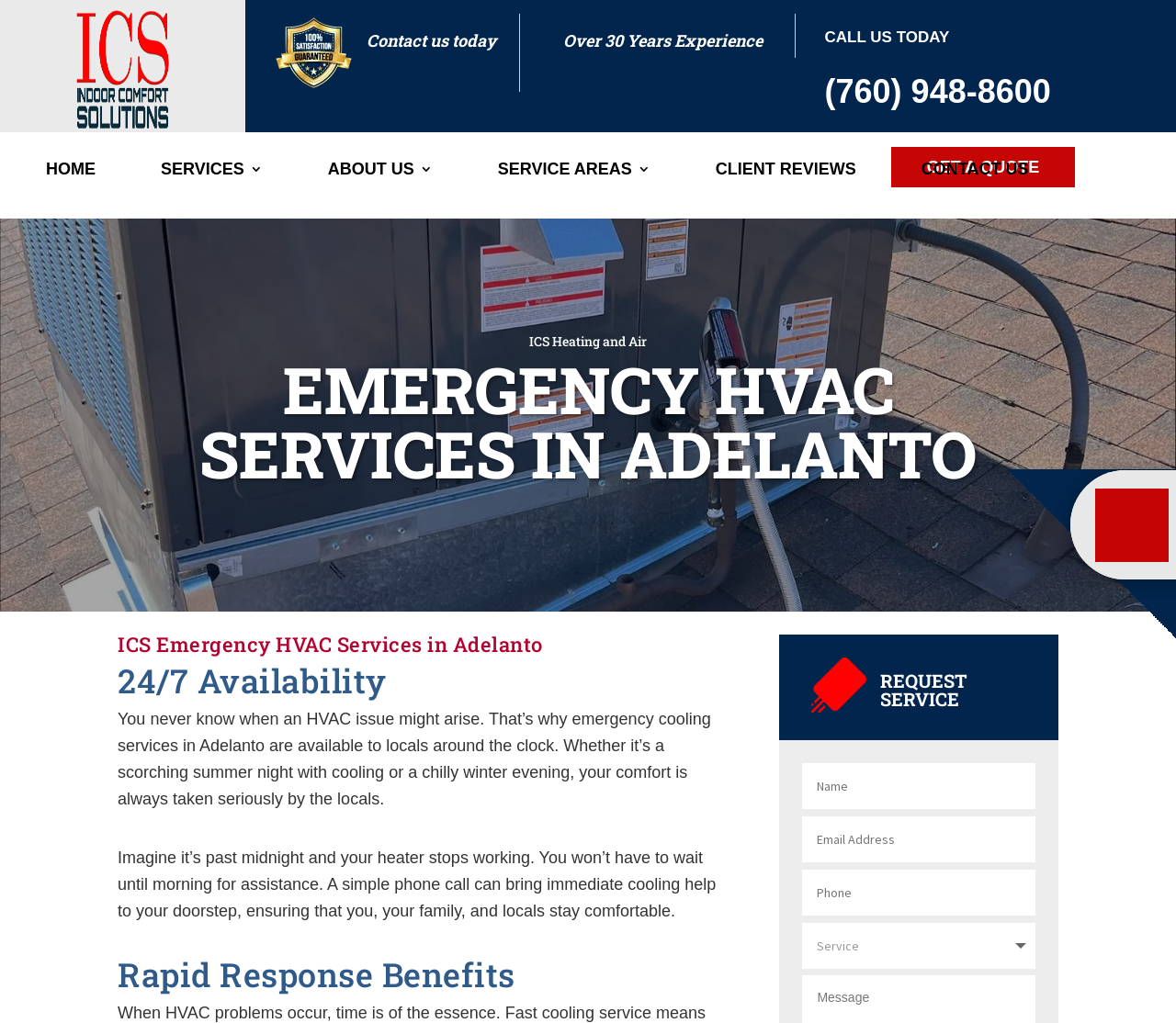Locate the bounding box coordinates of the element to click to perform the following action: 'Click the 'GET A QUOTE' link'. The coordinates should be given as four float values between 0 and 1, in the form of [left, top, right, bottom].

[0.758, 0.144, 0.914, 0.183]